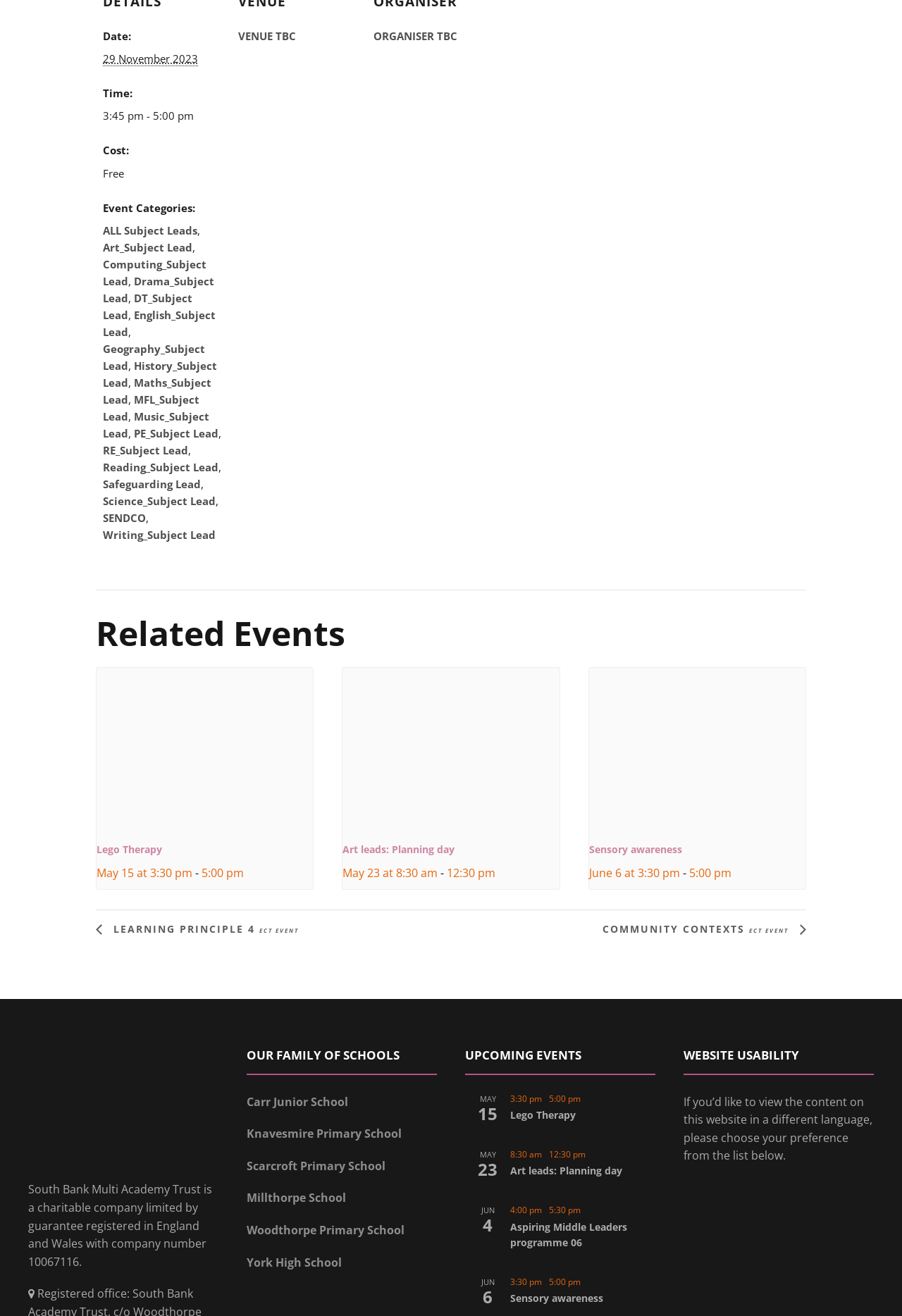What is the date of the event?
Please provide a single word or phrase as your answer based on the screenshot.

2023-11-29